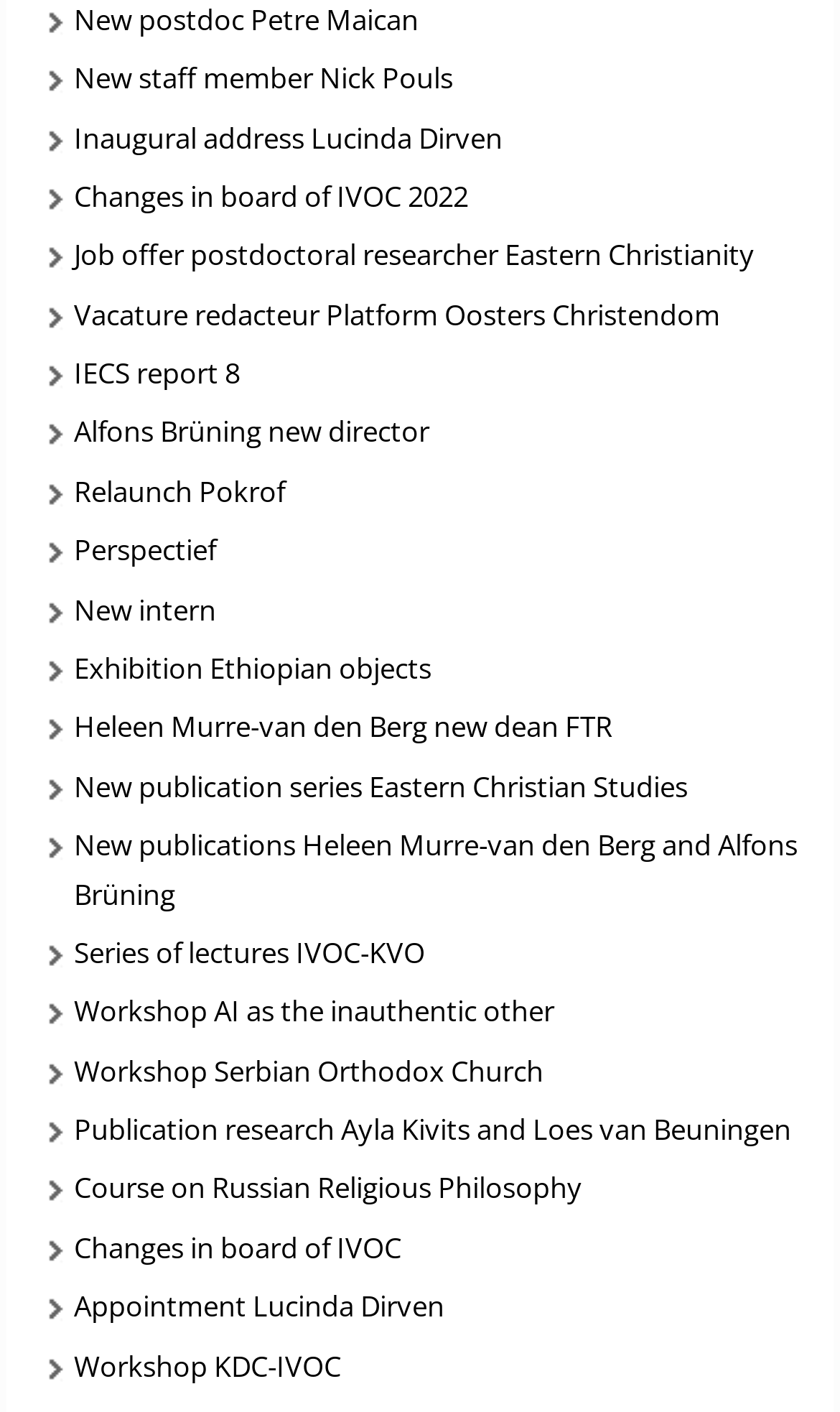Please answer the following question using a single word or phrase: 
How many links are there on this webpage?

25